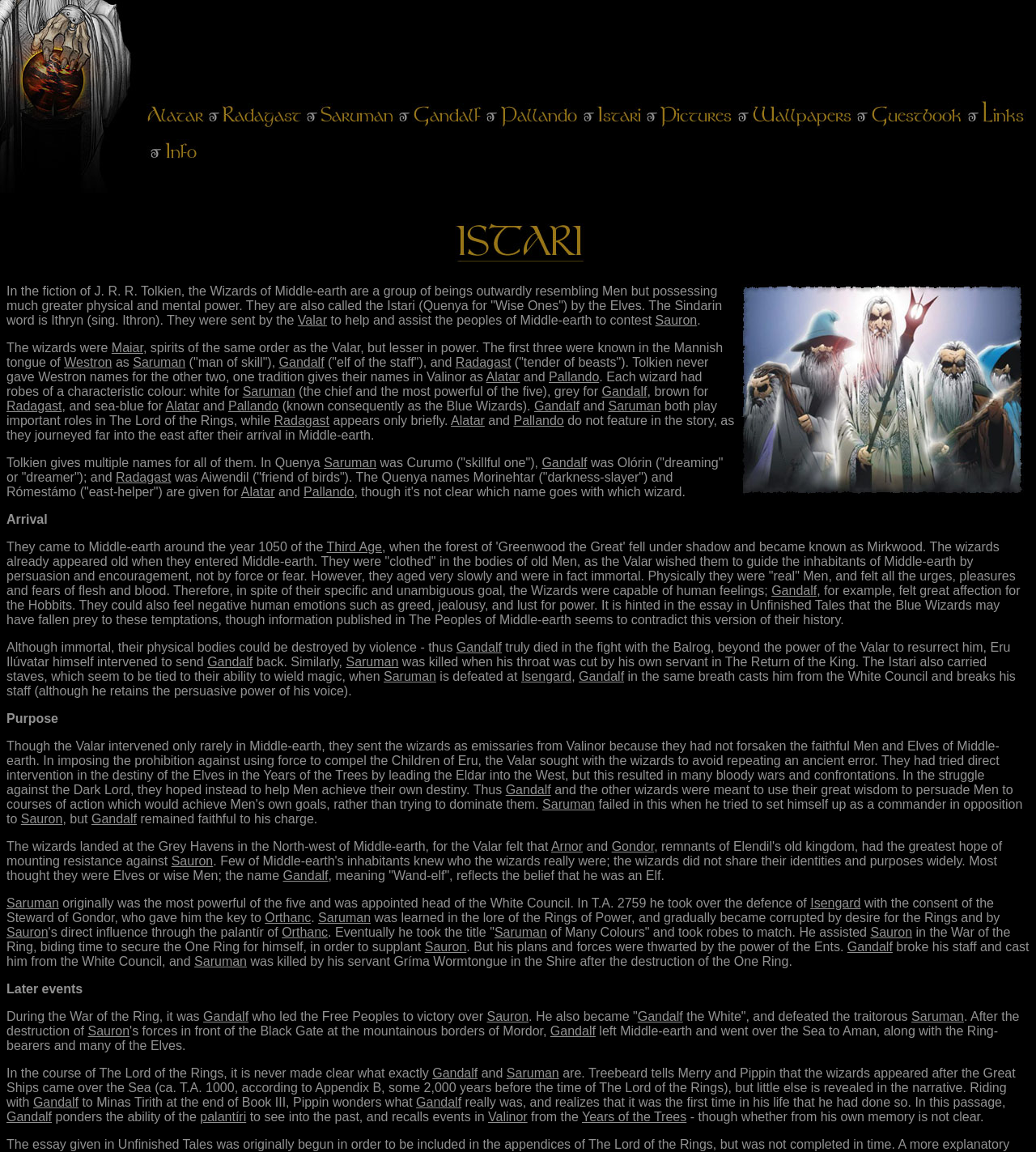Locate the bounding box coordinates of the clickable area to execute the instruction: "Click on icann logo". Provide the coordinates as four float numbers between 0 and 1, represented as [left, top, right, bottom].

None